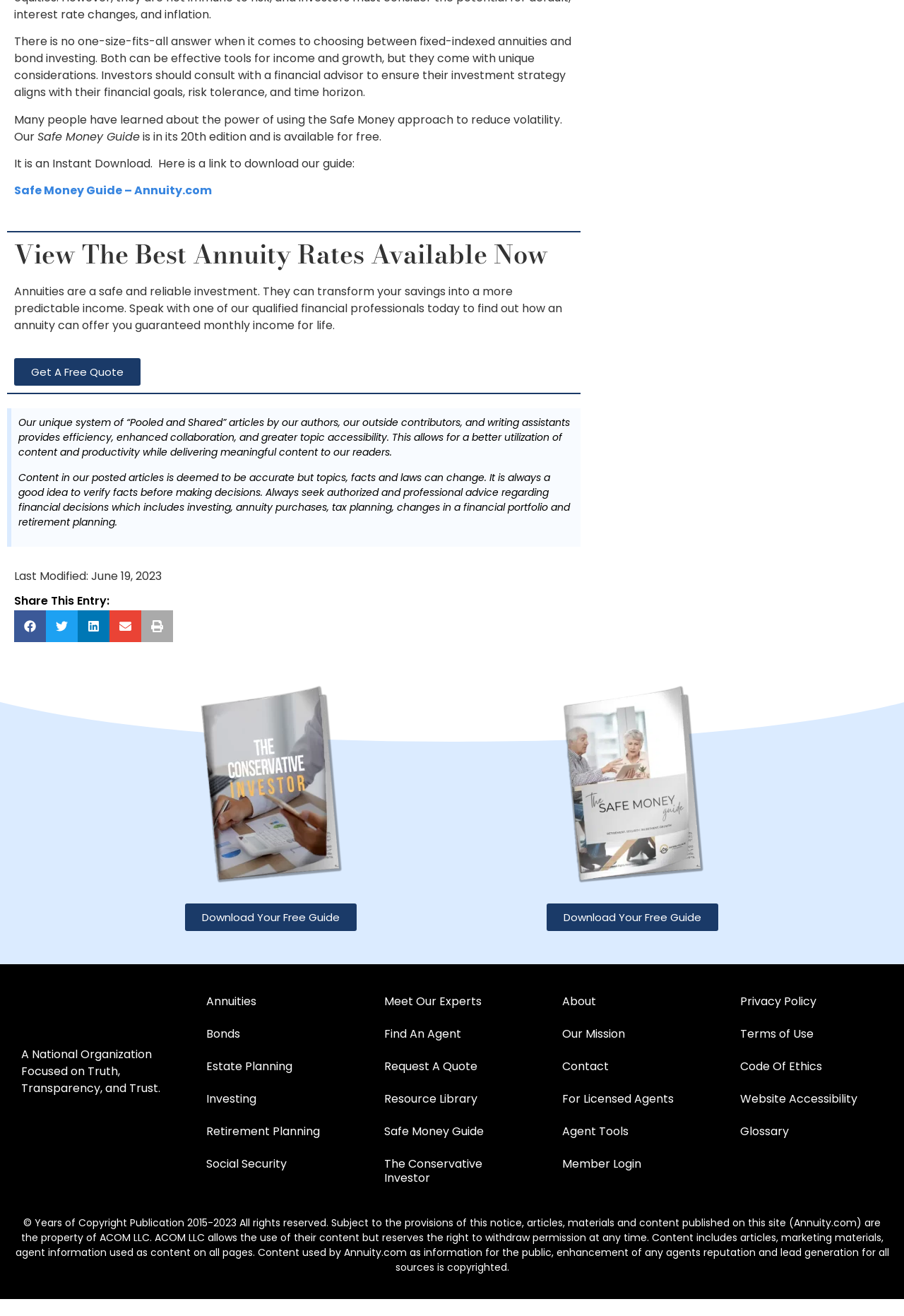Given the element description Get A Free Quote, identify the bounding box coordinates for the UI element on the webpage screenshot. The format should be (top-left x, top-left y, bottom-right x, bottom-right y), with values between 0 and 1.

[0.016, 0.272, 0.155, 0.293]